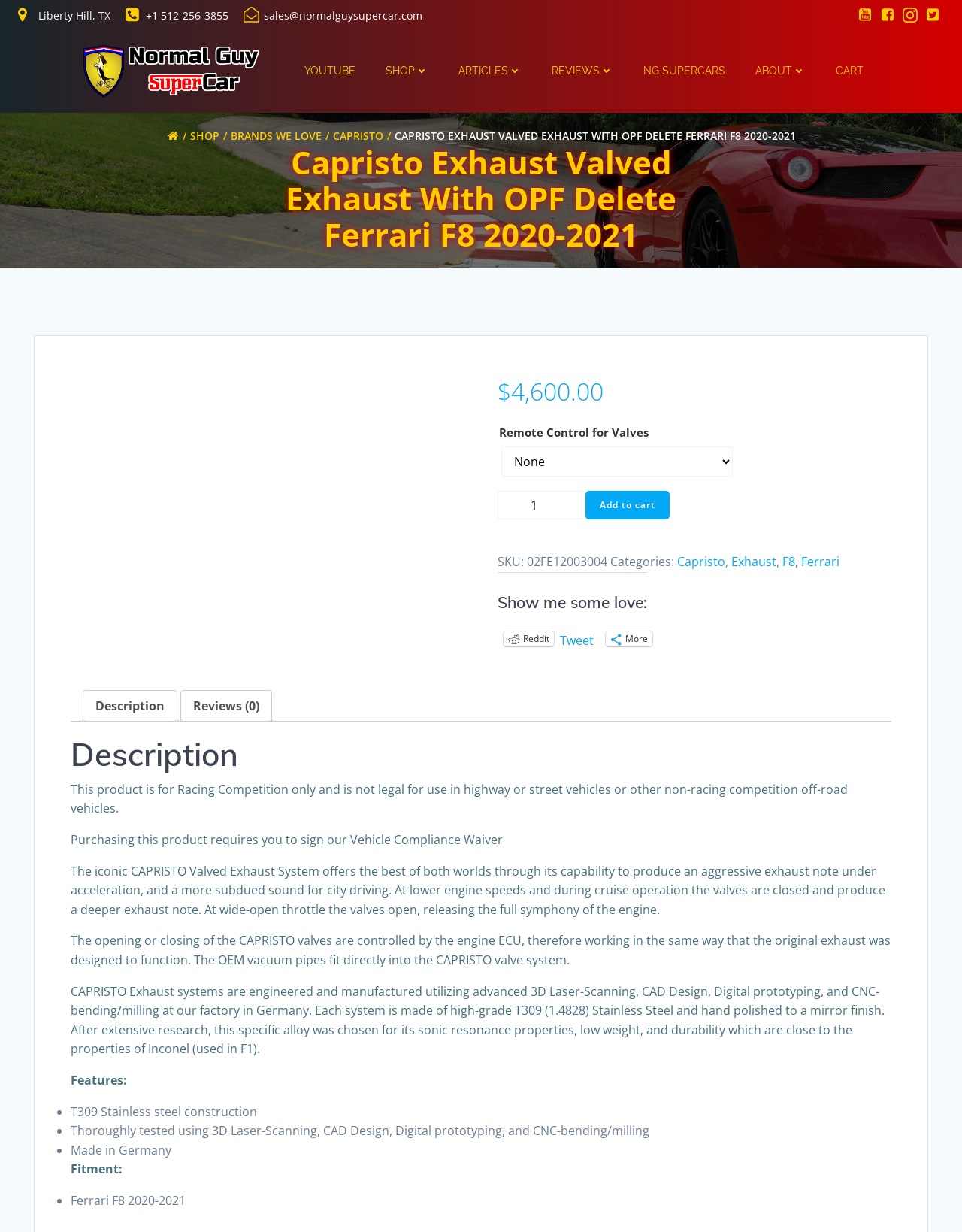For the following element description, predict the bounding box coordinates in the format (top-left x, top-left y, bottom-right x, bottom-right y). All values should be floating point numbers between 0 and 1. Description: title="CP_02FE1200304_1 | Normal Guy Supercar"

[0.073, 0.302, 0.483, 0.515]